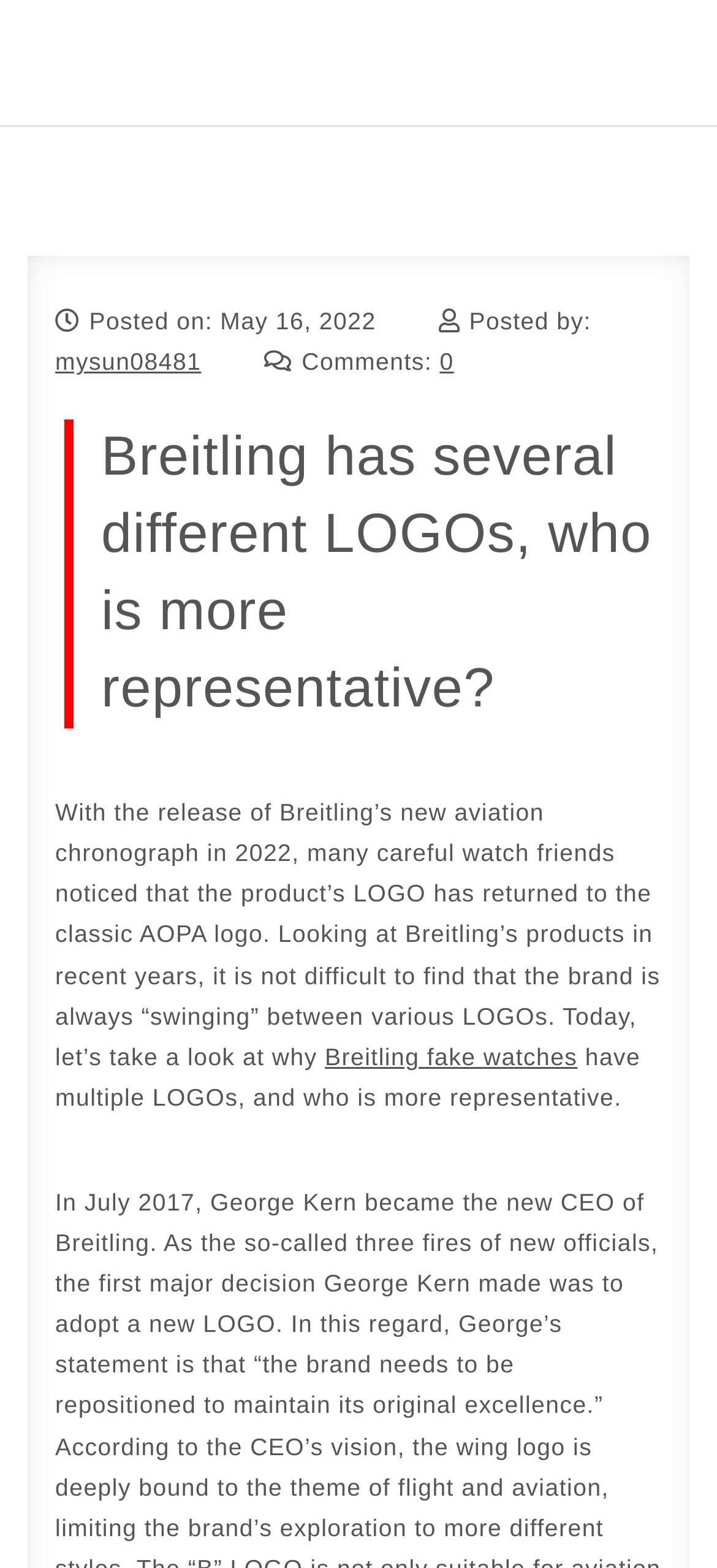Generate a detailed explanation of the webpage's features and information.

The webpage appears to be a blog post or article discussing Breitling watches, specifically their various logos. At the top, there is a navigation button labeled "Toggle navigation" on the right side. Below this, there is a section with metadata about the post, including the date "May 16, 2022", the author "mysun08481", and a comment count of "0".

The main content of the page is a heading that reads "Breitling has several different LOGOs, who is more representative?" which is centered near the top of the page. Below this heading, there is a block of text that discusses Breitling's new aviation chronograph and its logo, as well as the brand's history of using different logos. The text is divided into paragraphs, with a link to "Breitling fake watches" in the middle of the text.

There are no images on the page. The overall layout is simple, with a focus on the text content.